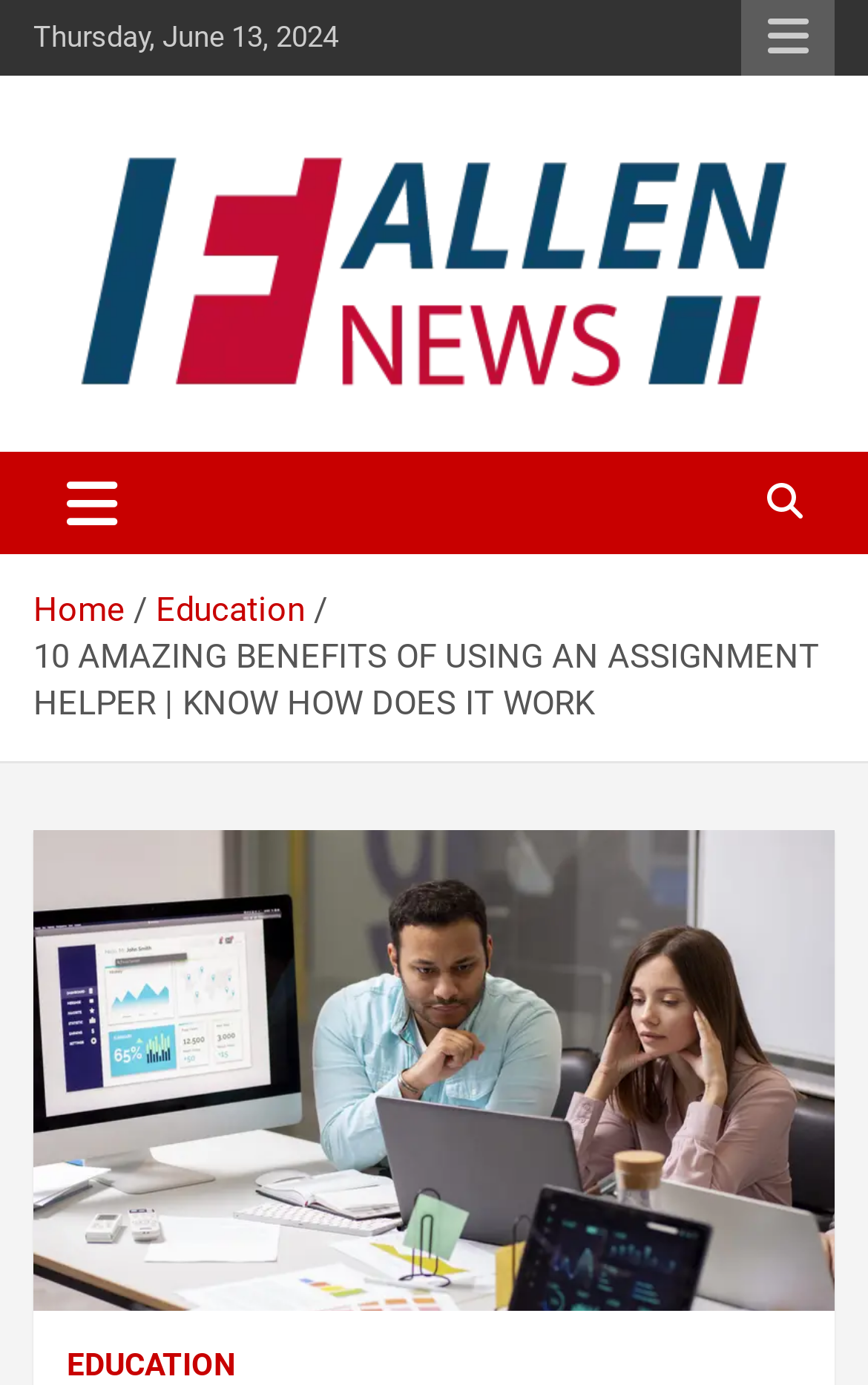Generate a thorough caption detailing the webpage content.

The webpage appears to be an article or blog post from Fallen News, with a focus on the benefits of using an assignment helper for academic students. 

At the top left of the page, there is a date displayed, "Thursday, June 13, 2024". Next to it, on the top right, is a responsive menu button. Below the date, the Fallen News logo is displayed, along with a link to the Fallen News website and a heading that reads "Fallen News". 

Underneath the logo, there is a tagline that says "Read the World Today". A toggle navigation button is located to the right of the tagline. 

The main content of the page is divided into sections. The first section is a navigation bar, also known as breadcrumbs, which shows the path "Home > Education". 

Below the navigation bar, the title of the article is displayed, "10 AMAZING BENEFITS OF USING AN ASSIGNMENT HELPER | KNOW HOW DOES IT WORK". This is followed by a large figure or image that takes up most of the page.